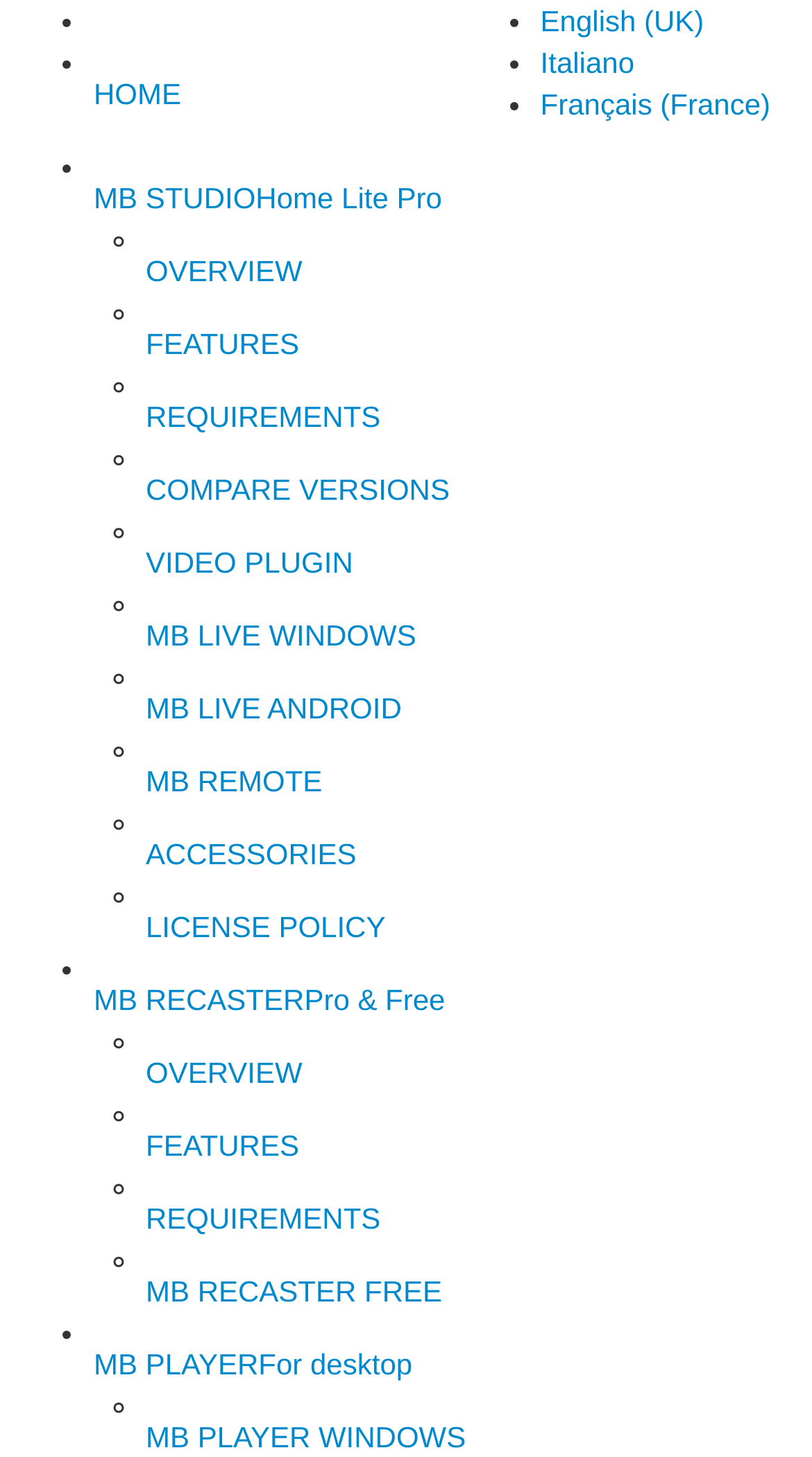Based on the element description MB REMOTE, identify the bounding box of the UI element in the given webpage screenshot. The coordinates should be in the format (top-left x, top-left y, bottom-right x, bottom-right y) and must be between 0 and 1.

[0.179, 0.522, 0.692, 0.55]